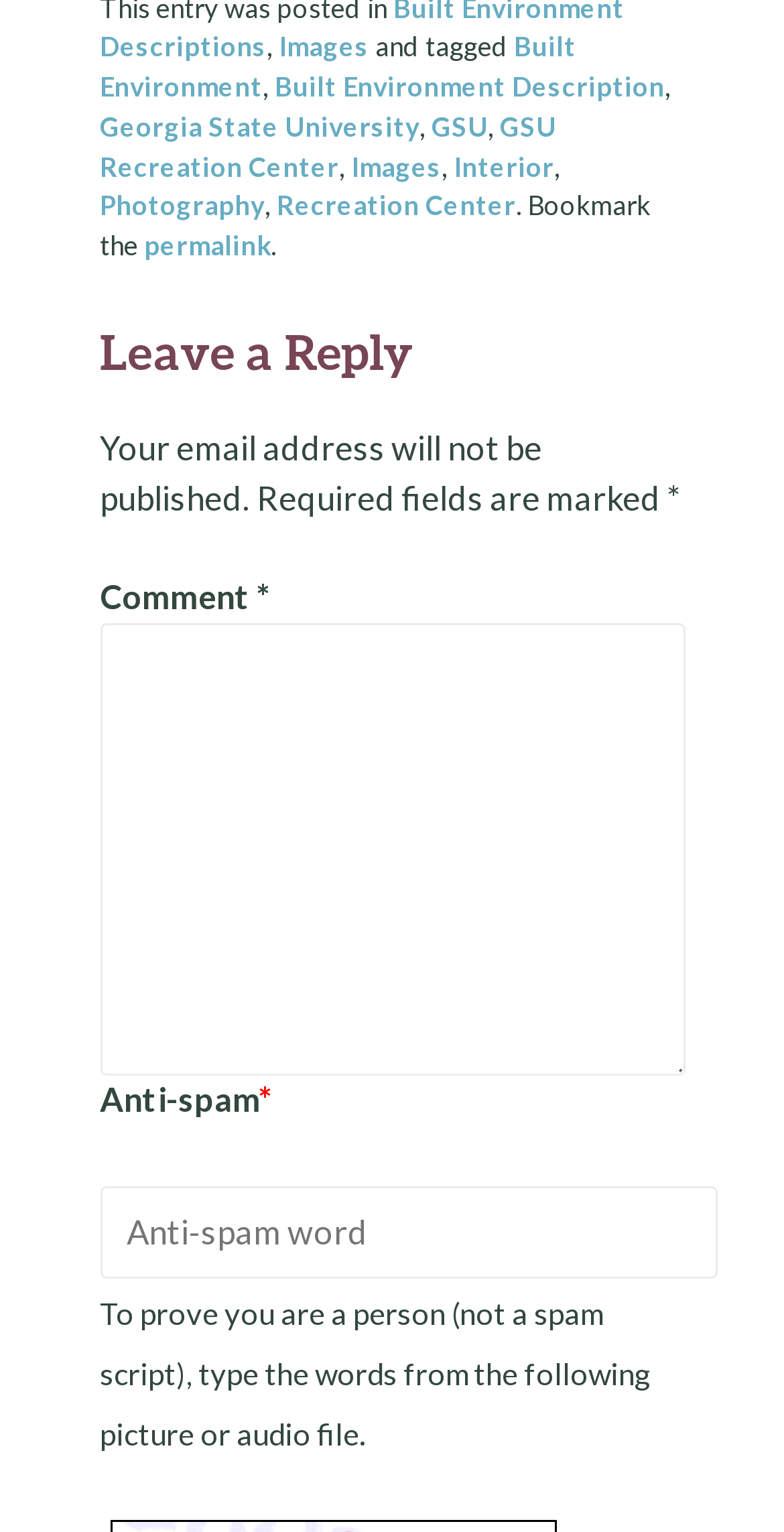Determine the bounding box coordinates of the UI element described by: "GSU Recreation Center".

[0.127, 0.072, 0.709, 0.119]